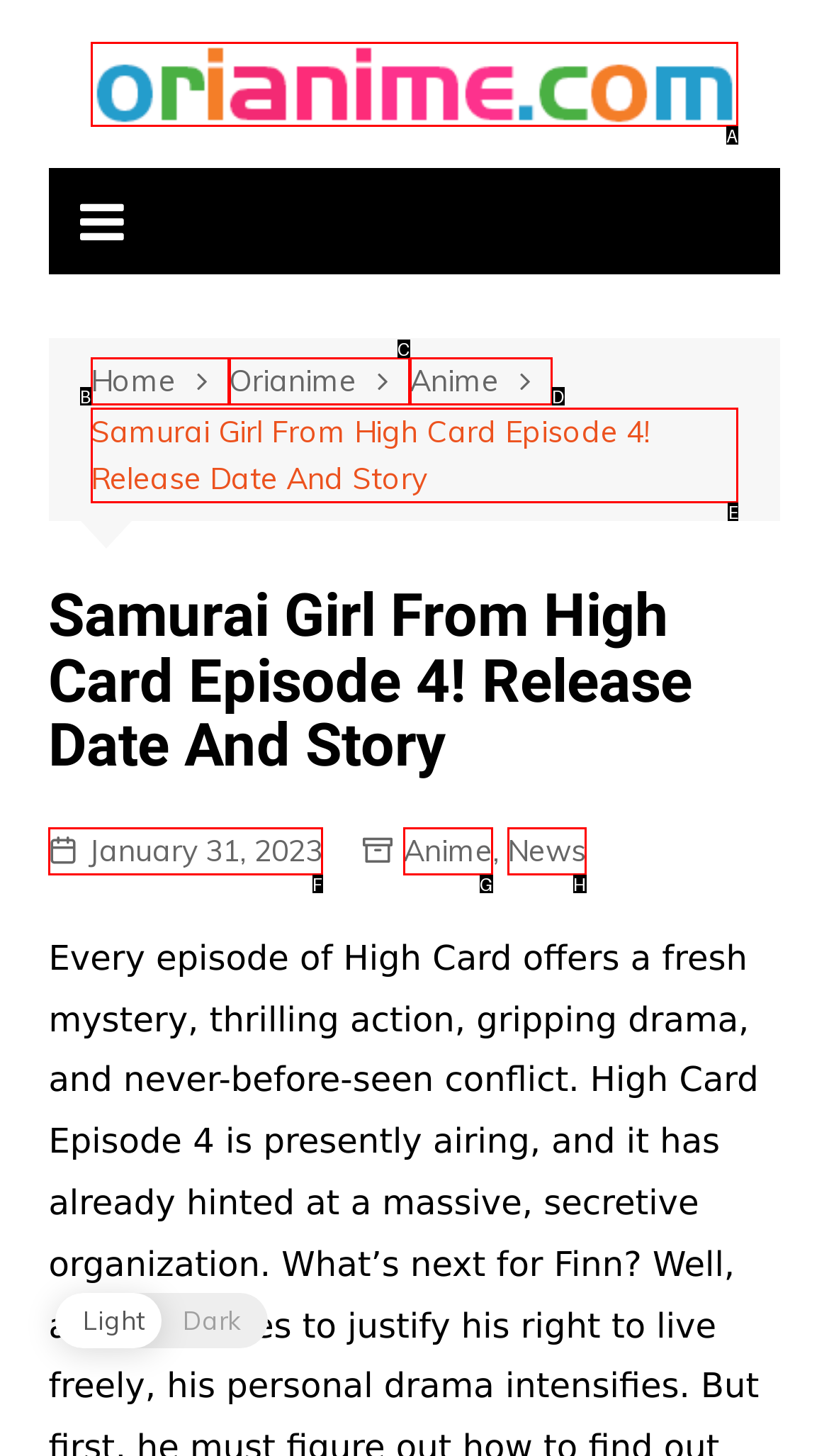Which UI element should you click on to achieve the following task: go to Orianime homepage? Provide the letter of the correct option.

A